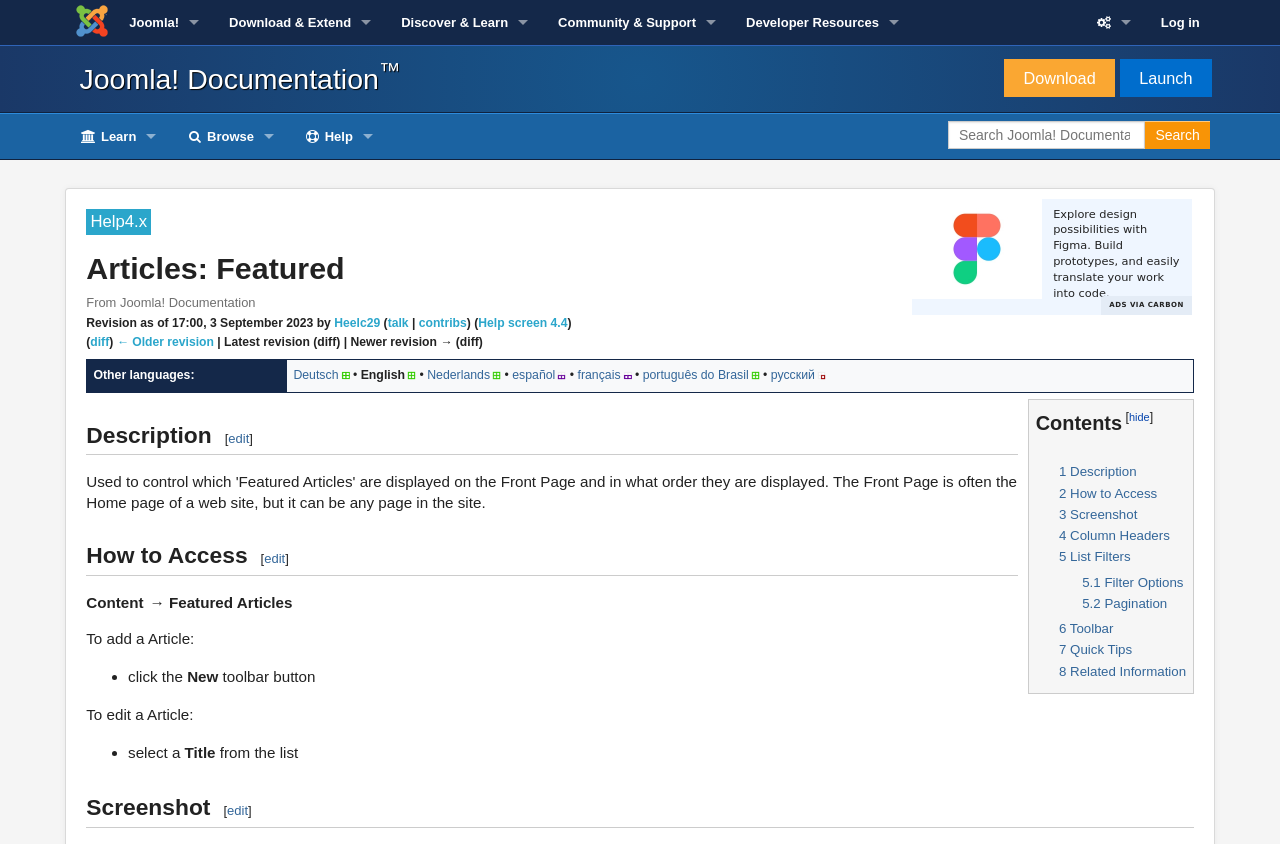Give a succinct answer to this question in a single word or phrase: 
What is the revision date of the help screen?

3 September 2023